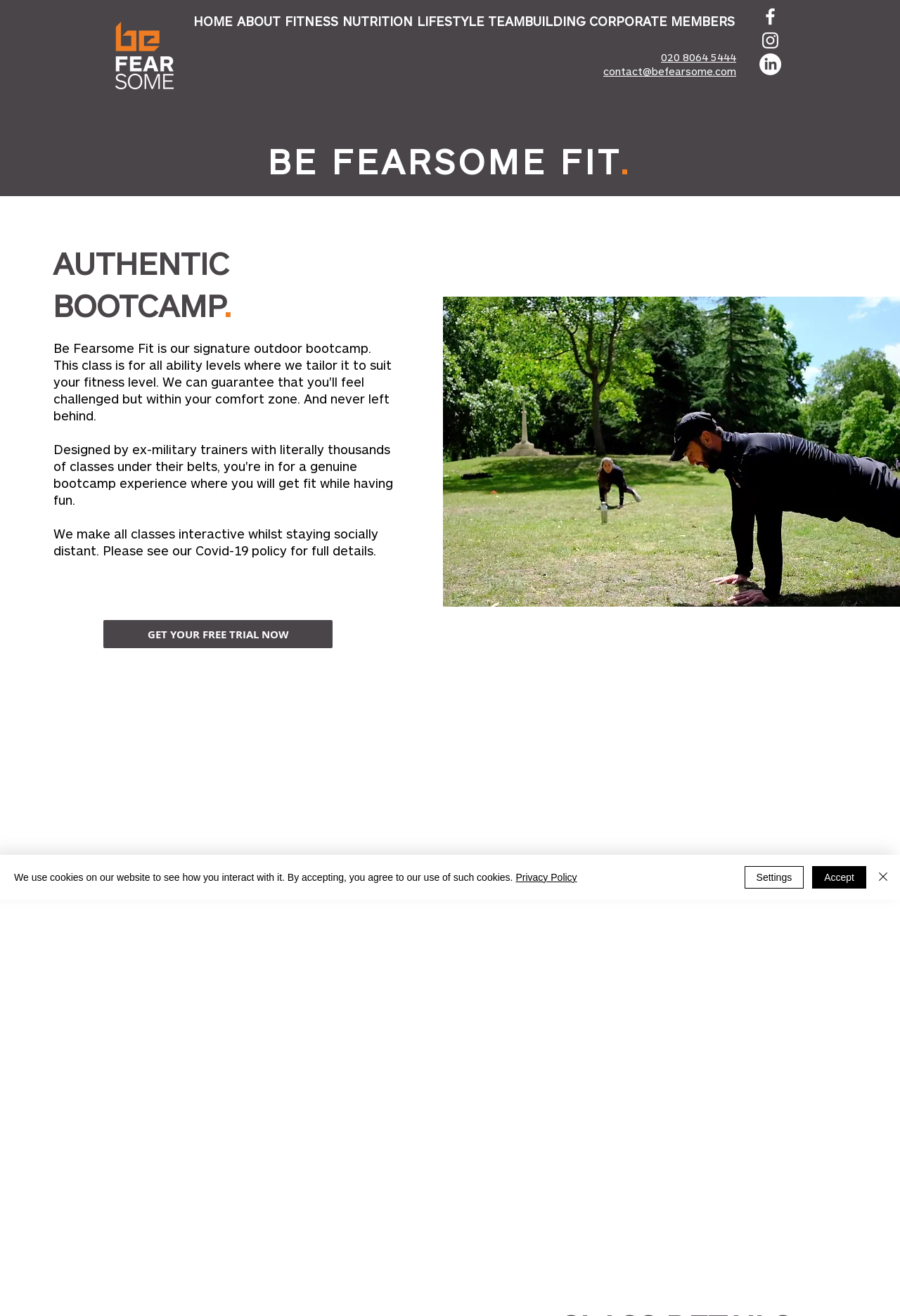Find the bounding box coordinates of the clickable region needed to perform the following instruction: "Call 020 8064 5444". The coordinates should be provided as four float numbers between 0 and 1, i.e., [left, top, right, bottom].

[0.734, 0.038, 0.818, 0.049]